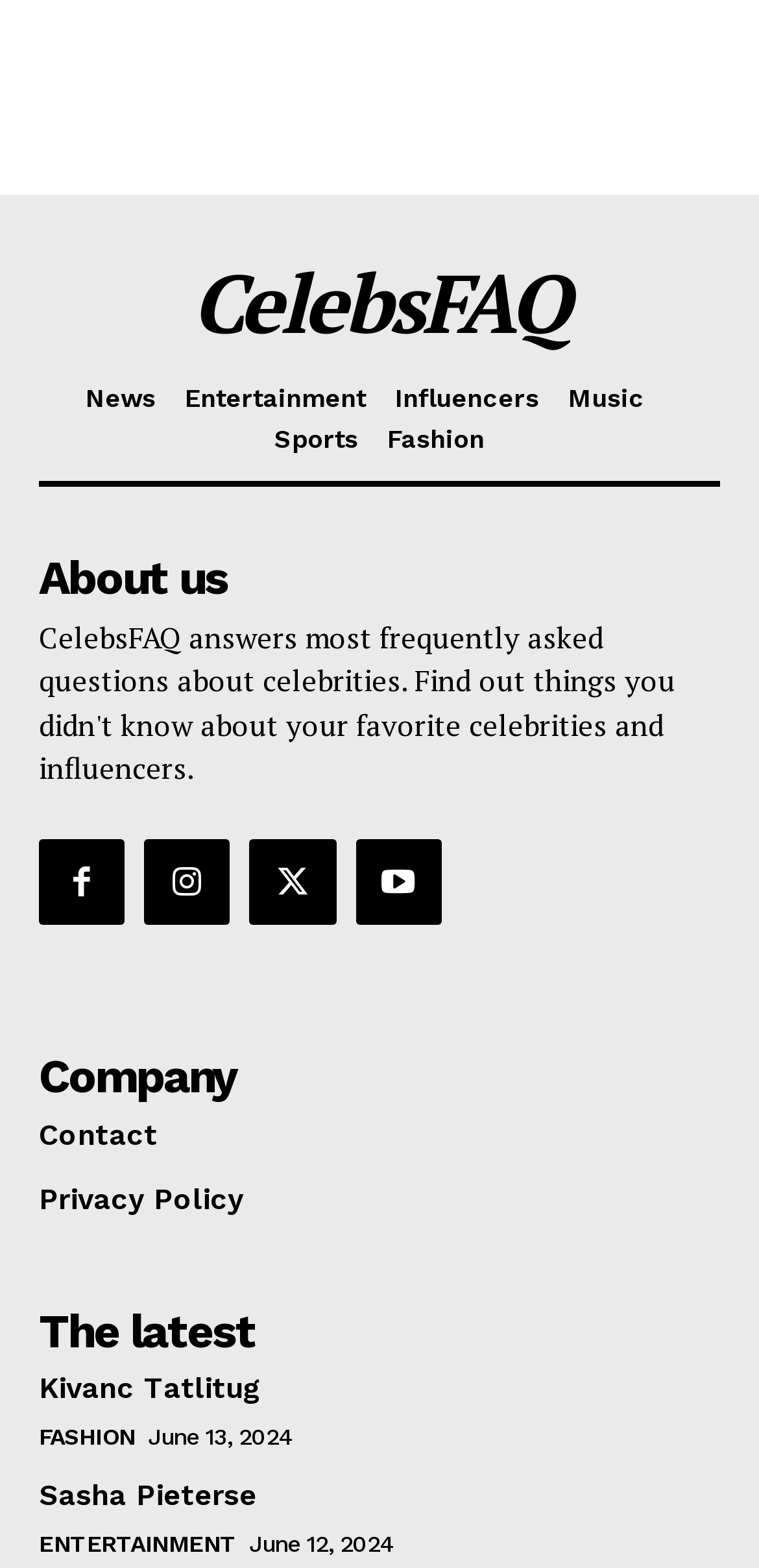How many links are in the top navigation bar?
Please provide a single word or phrase as the answer based on the screenshot.

6